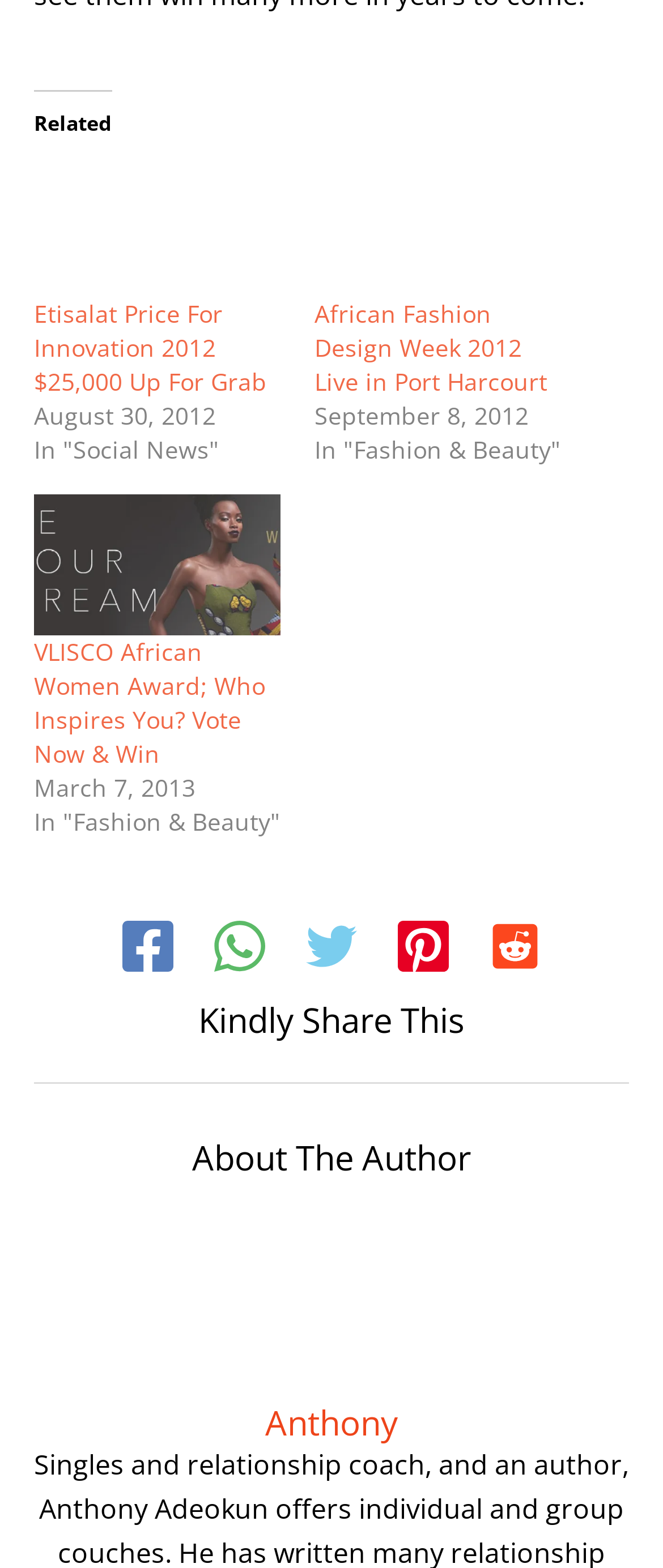Please identify the bounding box coordinates of the region to click in order to complete the given instruction: "Visit Anthony's page". The coordinates should be four float numbers between 0 and 1, i.e., [left, top, right, bottom].

[0.051, 0.895, 0.949, 0.921]